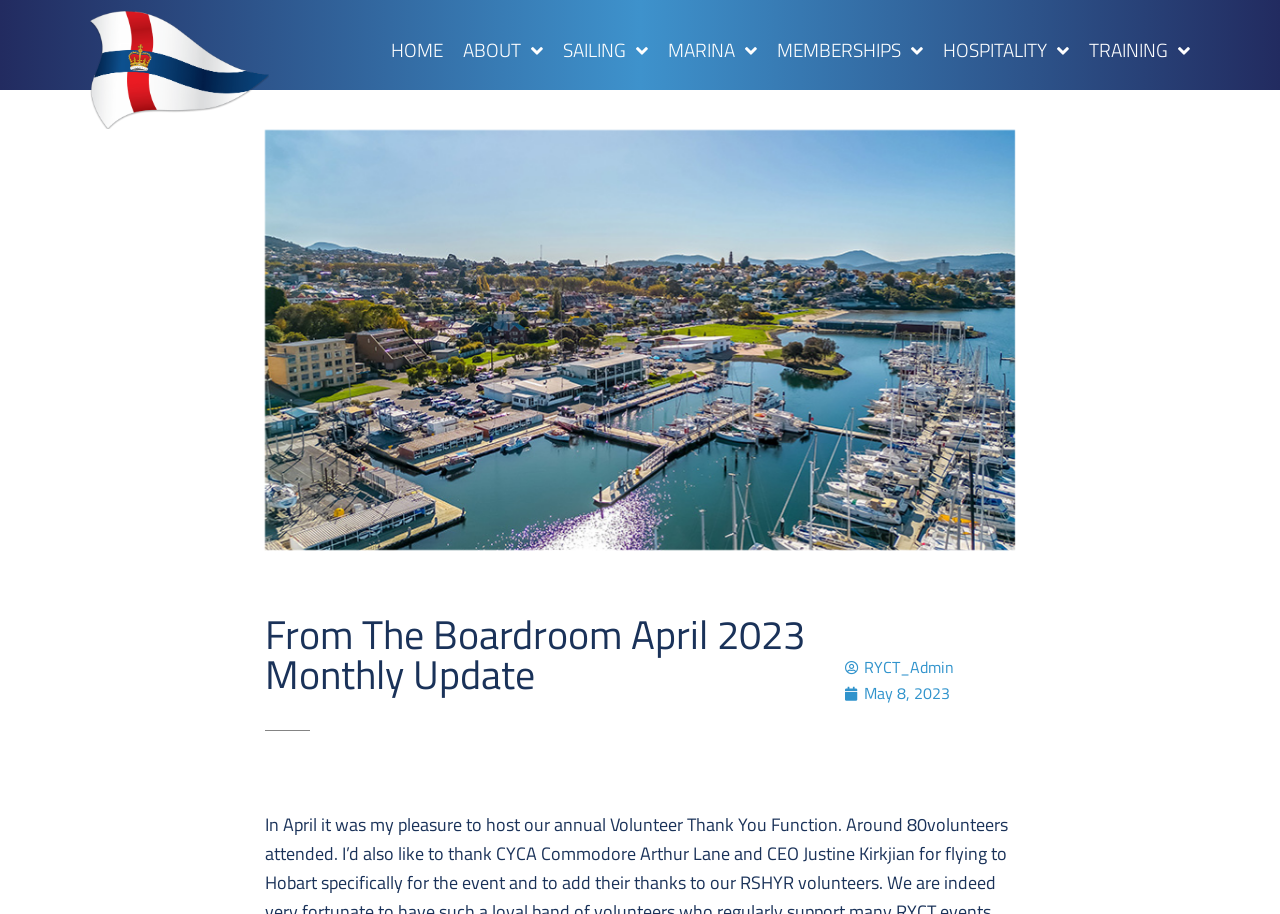Using the element description TRAINING, predict the bounding box coordinates for the UI element. Provide the coordinates in (top-left x, top-left y, bottom-right x, bottom-right y) format with values ranging from 0 to 1.

[0.843, 0.027, 0.937, 0.082]